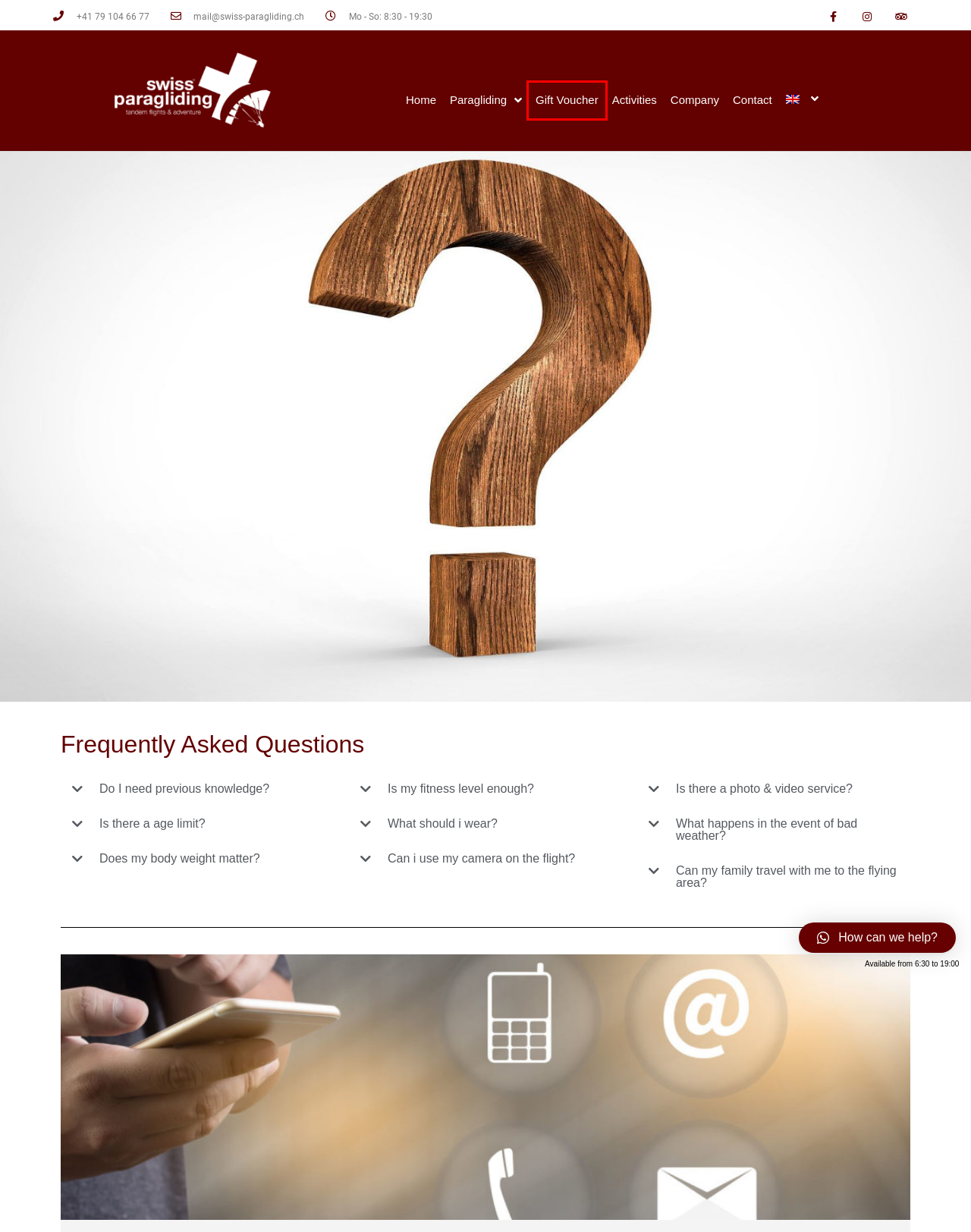You have a screenshot of a webpage with a red bounding box highlighting a UI element. Your task is to select the best webpage description that corresponds to the new webpage after clicking the element. Here are the descriptions:
A. Tandem Gleitschirmflug | Jungfrau Region | Swiss Paragliding & Adventure
B. Paragliding Flights Gift Voucher Shop | Swiss Paragliding & Adventure
C. Partners & Media | Swiss Paragliding & Adventure
D. Company | Swiss Paragliding & Adventure
E. Tandem Paragliding flights | Swiss Paragliding & Adventure GmbH
F. Activities Interlaken | Jungfrau Region | Swiss Paragliding & Adventure
G. Contact | Swiss Paragliding & Adventure
H. Swiss Paragliding & Adventure Tandem Flight | Interlaken | Switzerland

B